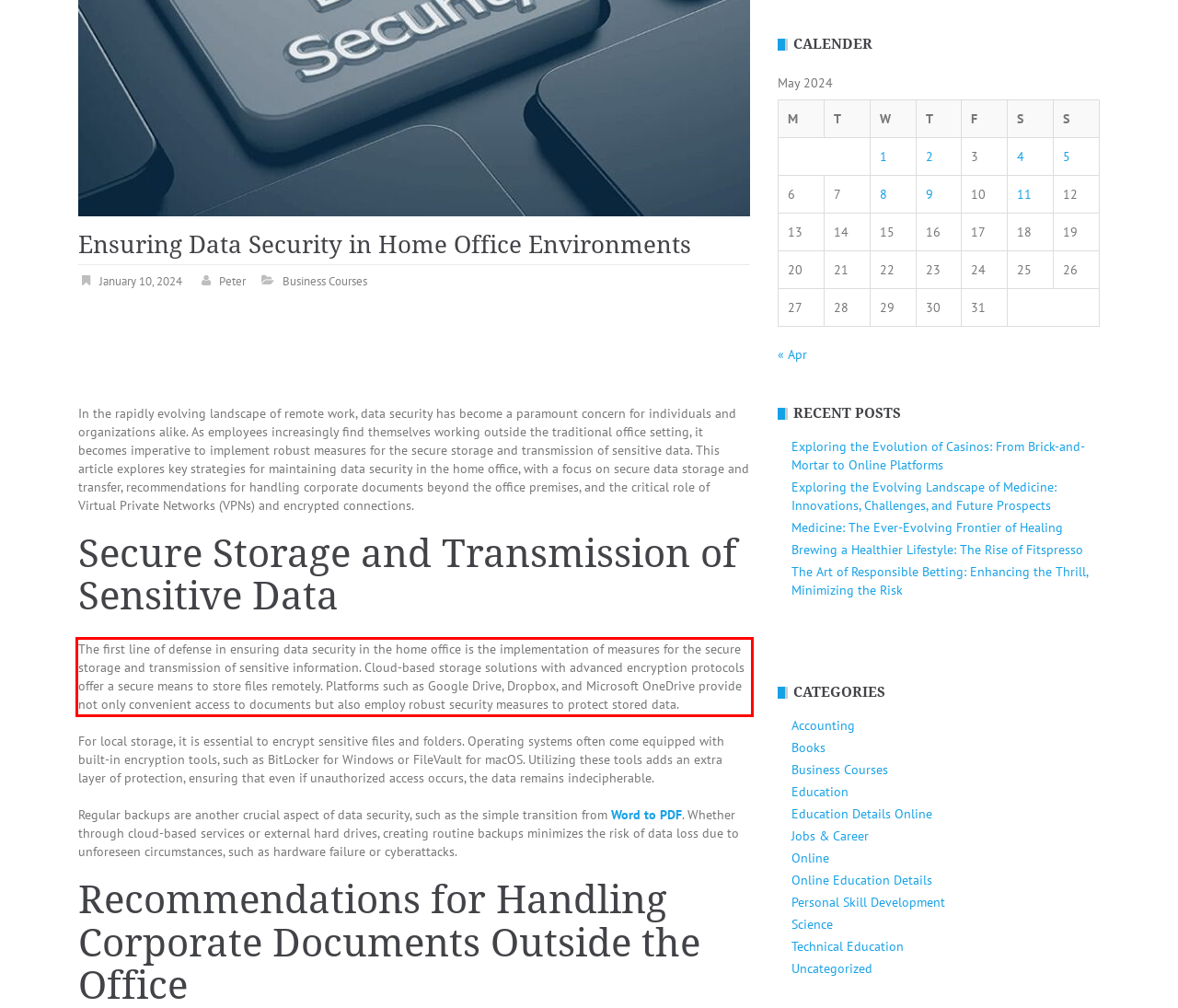Using OCR, extract the text content found within the red bounding box in the given webpage screenshot.

The first line of defense in ensuring data security in the home office is the implementation of measures for the secure storage and transmission of sensitive information. Cloud-based storage solutions with advanced encryption protocols offer a secure means to store files remotely. Platforms such as Google Drive, Dropbox, and Microsoft OneDrive provide not only convenient access to documents but also employ robust security measures to protect stored data.